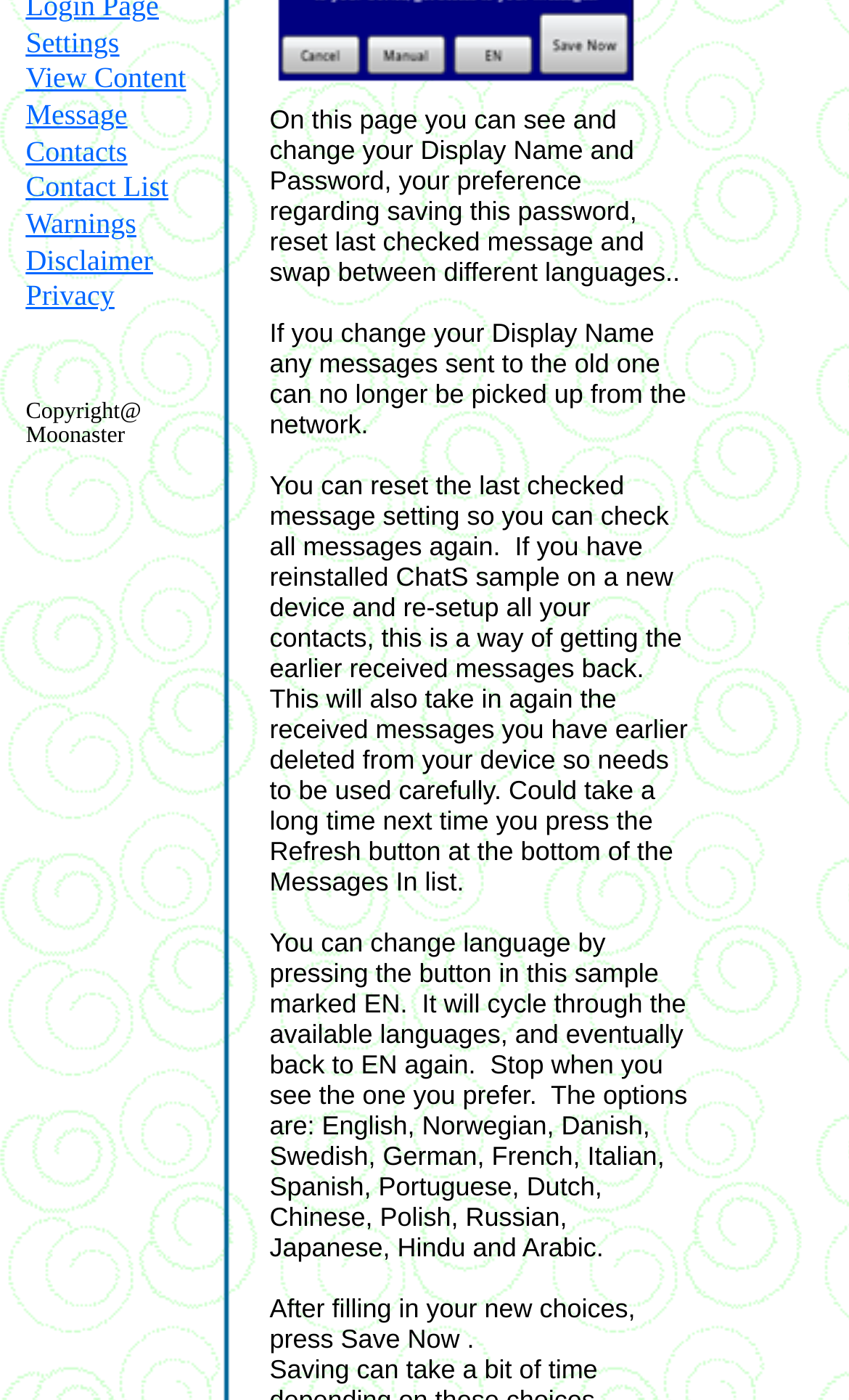Determine the bounding box coordinates for the HTML element described here: "Warnings".

[0.03, 0.148, 0.16, 0.171]